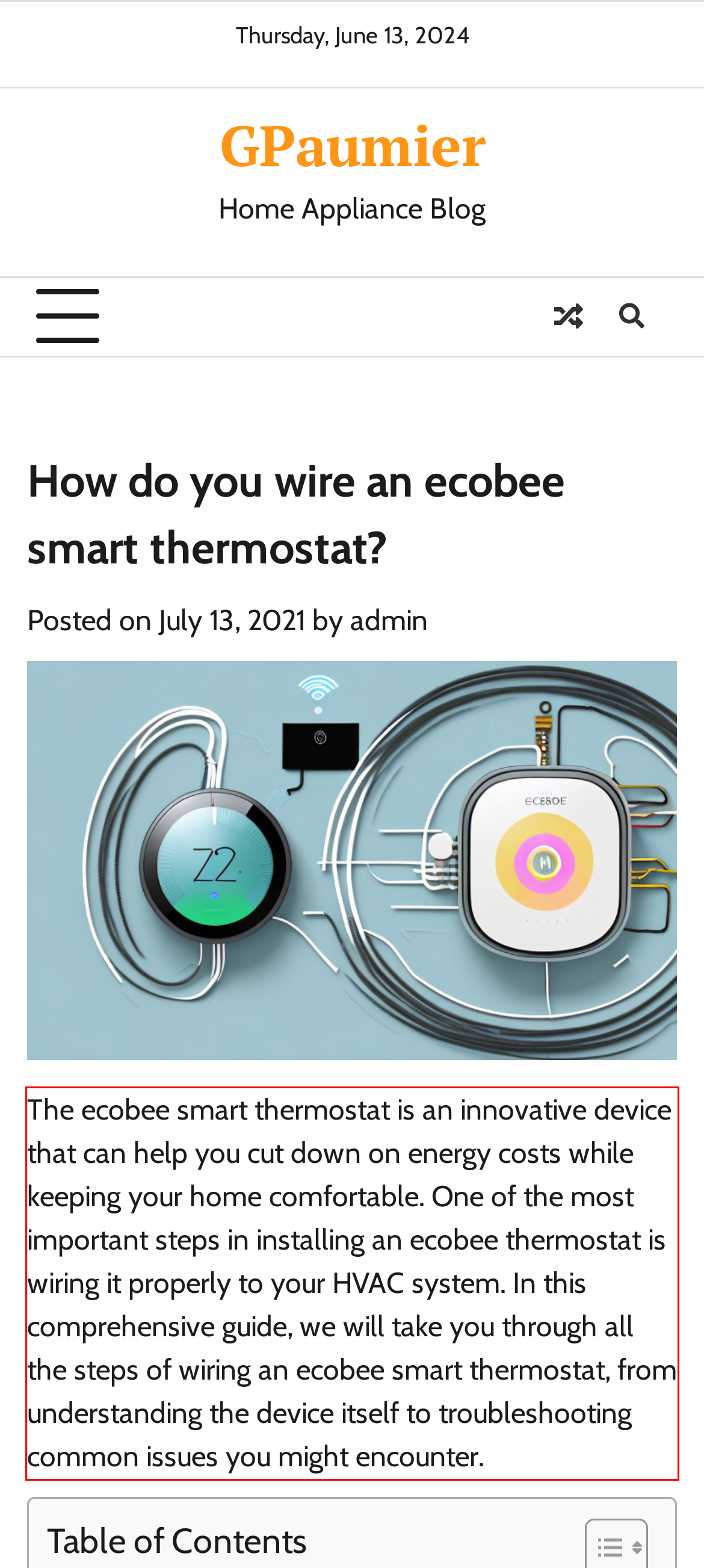Please perform OCR on the text within the red rectangle in the webpage screenshot and return the text content.

The ecobee smart thermostat is an innovative device that can help you cut down on energy costs while keeping your home comfortable. One of the most important steps in installing an ecobee thermostat is wiring it properly to your HVAC system. In this comprehensive guide, we will take you through all the steps of wiring an ecobee smart thermostat, from understanding the device itself to troubleshooting common issues you might encounter.